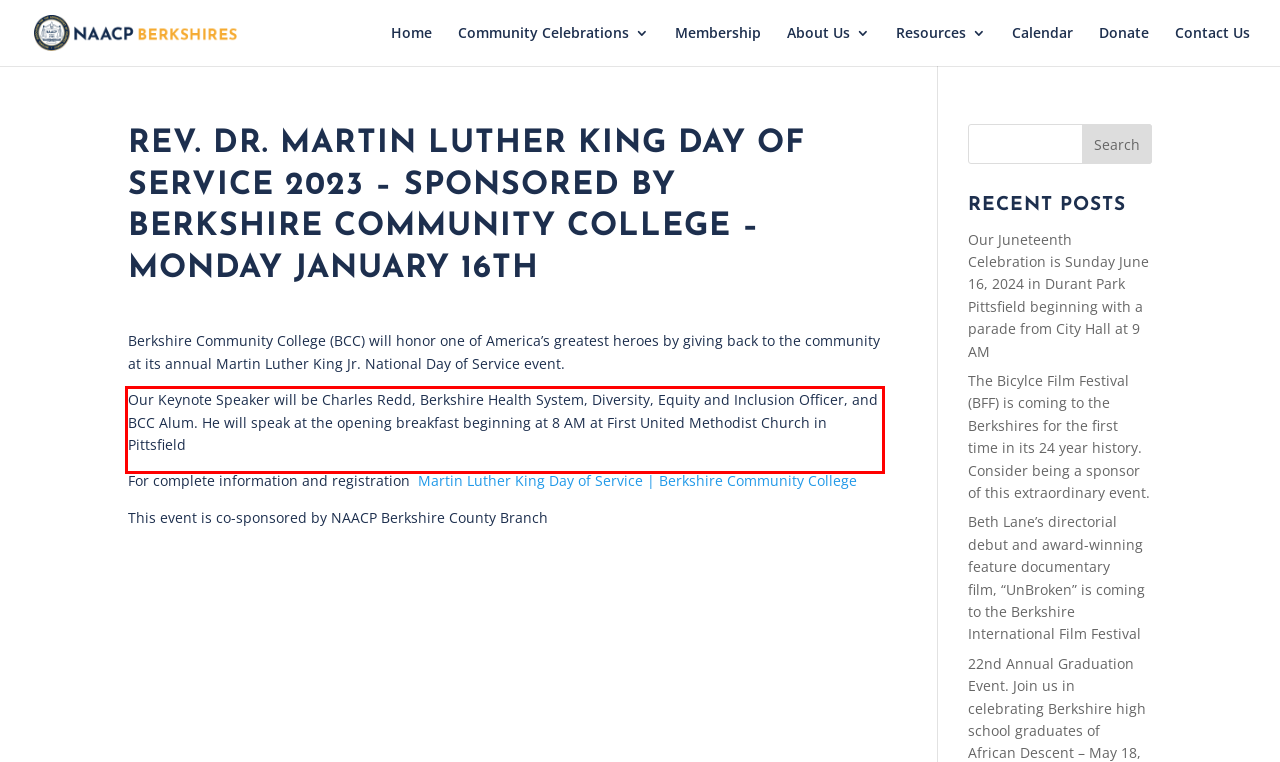Please perform OCR on the text content within the red bounding box that is highlighted in the provided webpage screenshot.

Our Keynote Speaker will be Charles Redd, Berkshire Health System, Diversity, Equity and Inclusion Officer, and BCC Alum. He will speak at the opening breakfast beginning at 8 AM at First United Methodist Church in Pittsfield